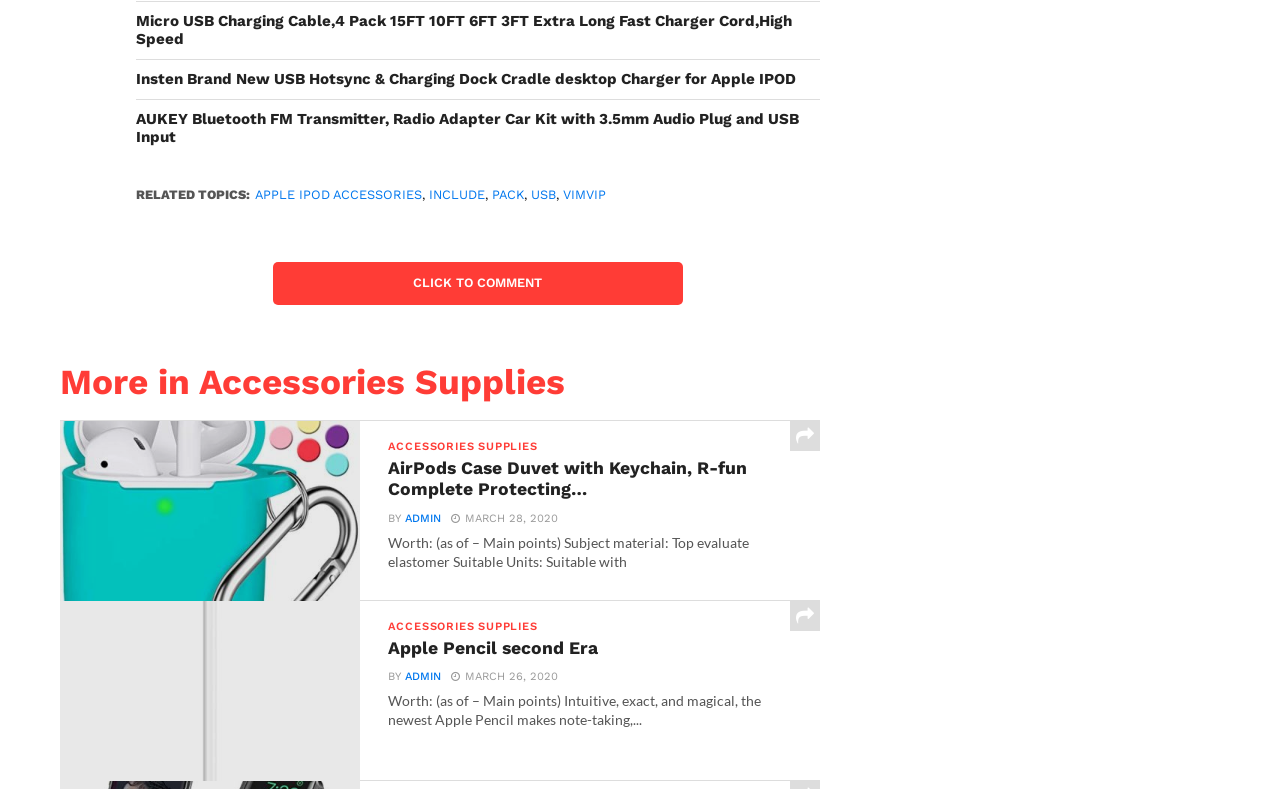What is the brand of the USB Hotsync & Charging Dock Cradle?
Answer the question with a single word or phrase derived from the image.

Insten